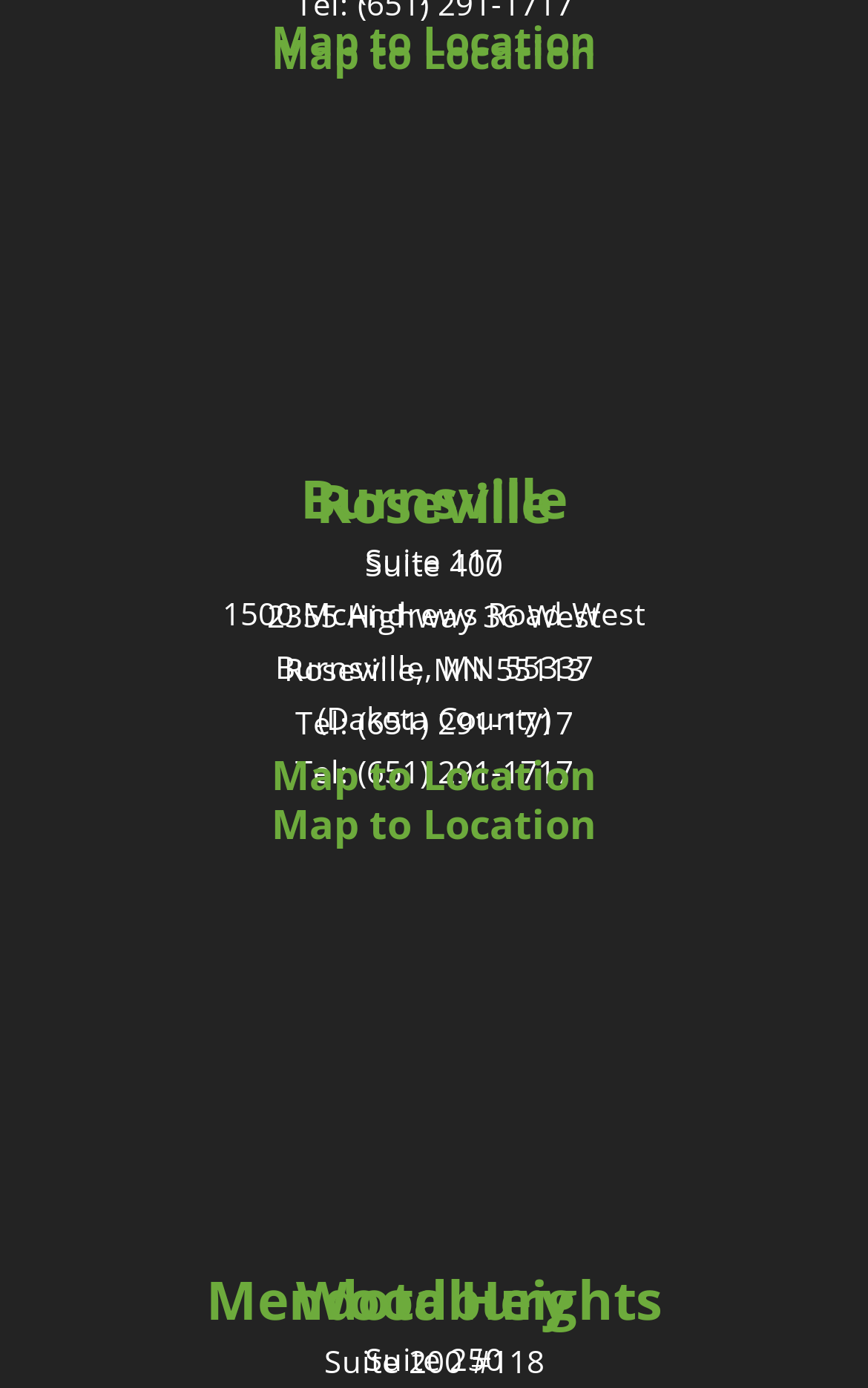Provide a one-word or short-phrase response to the question:
What action can be performed with the 'Map to Location' link?

Get directions